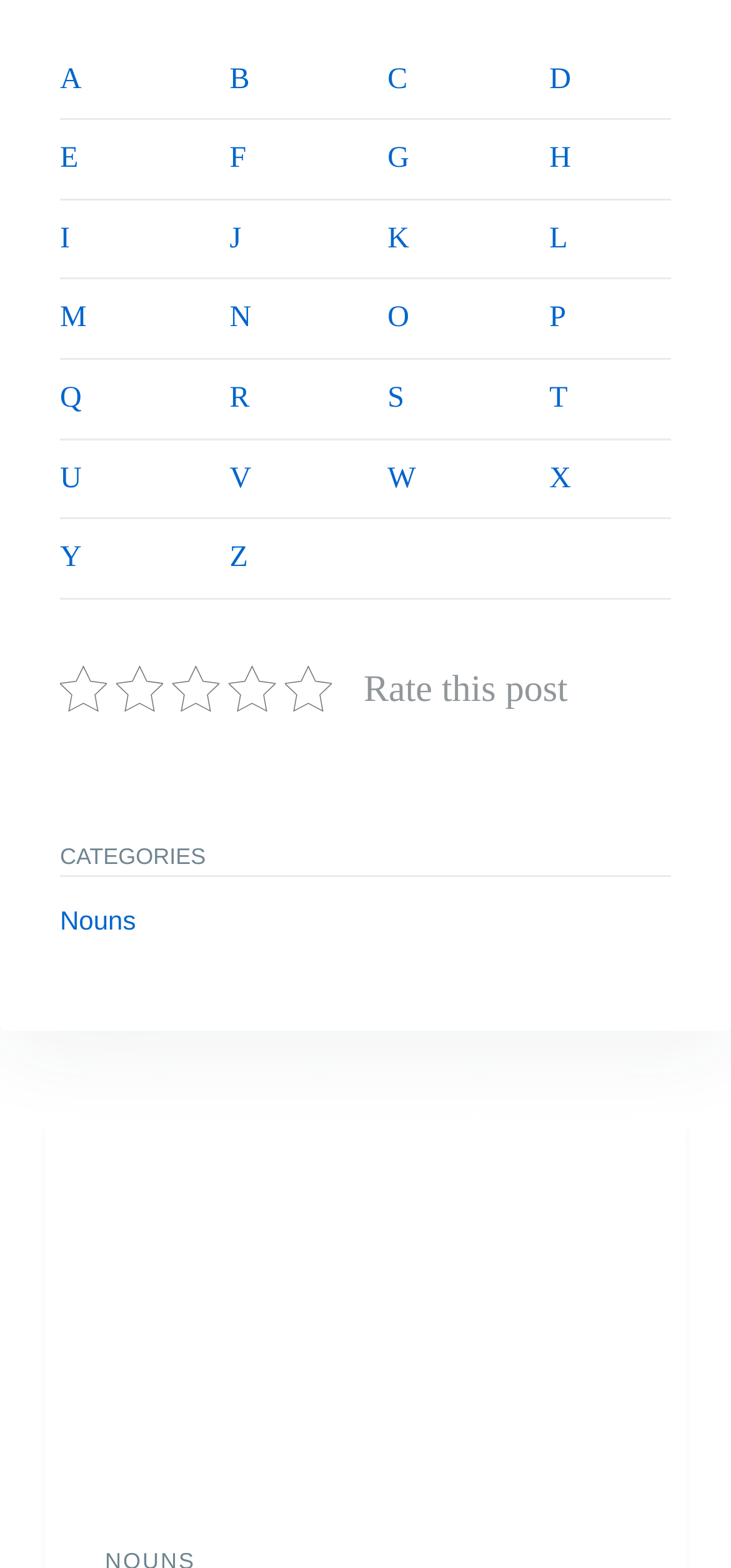Please predict the bounding box coordinates of the element's region where a click is necessary to complete the following instruction: "Click on link A". The coordinates should be represented by four float numbers between 0 and 1, i.e., [left, top, right, bottom].

[0.082, 0.04, 0.112, 0.061]